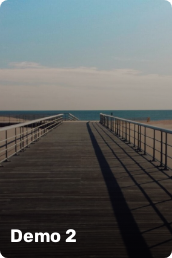Answer this question using a single word or a brief phrase:
What is the purpose of the caption 'Demo 2'?

Indicates a digital showcase